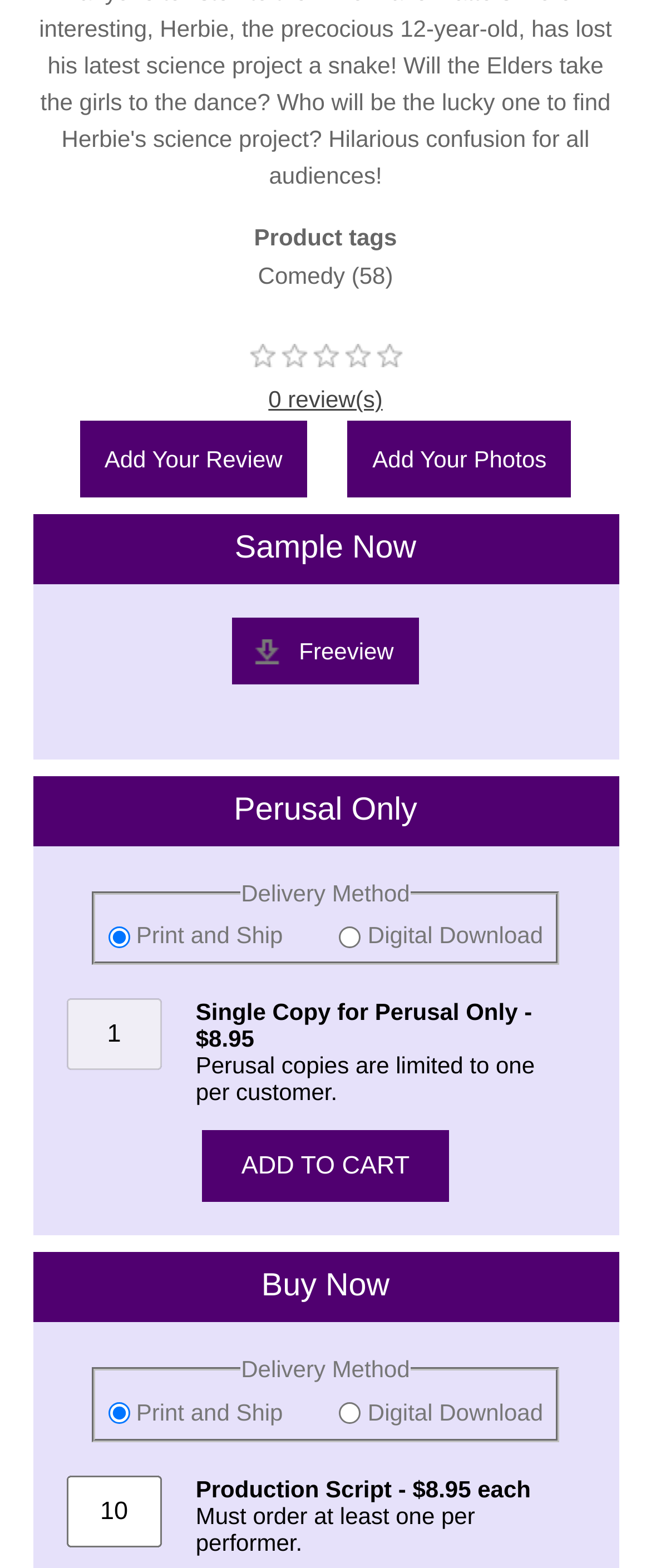Please specify the bounding box coordinates of the region to click in order to perform the following instruction: "Click on the 'Comedy' link".

[0.396, 0.163, 0.53, 0.188]